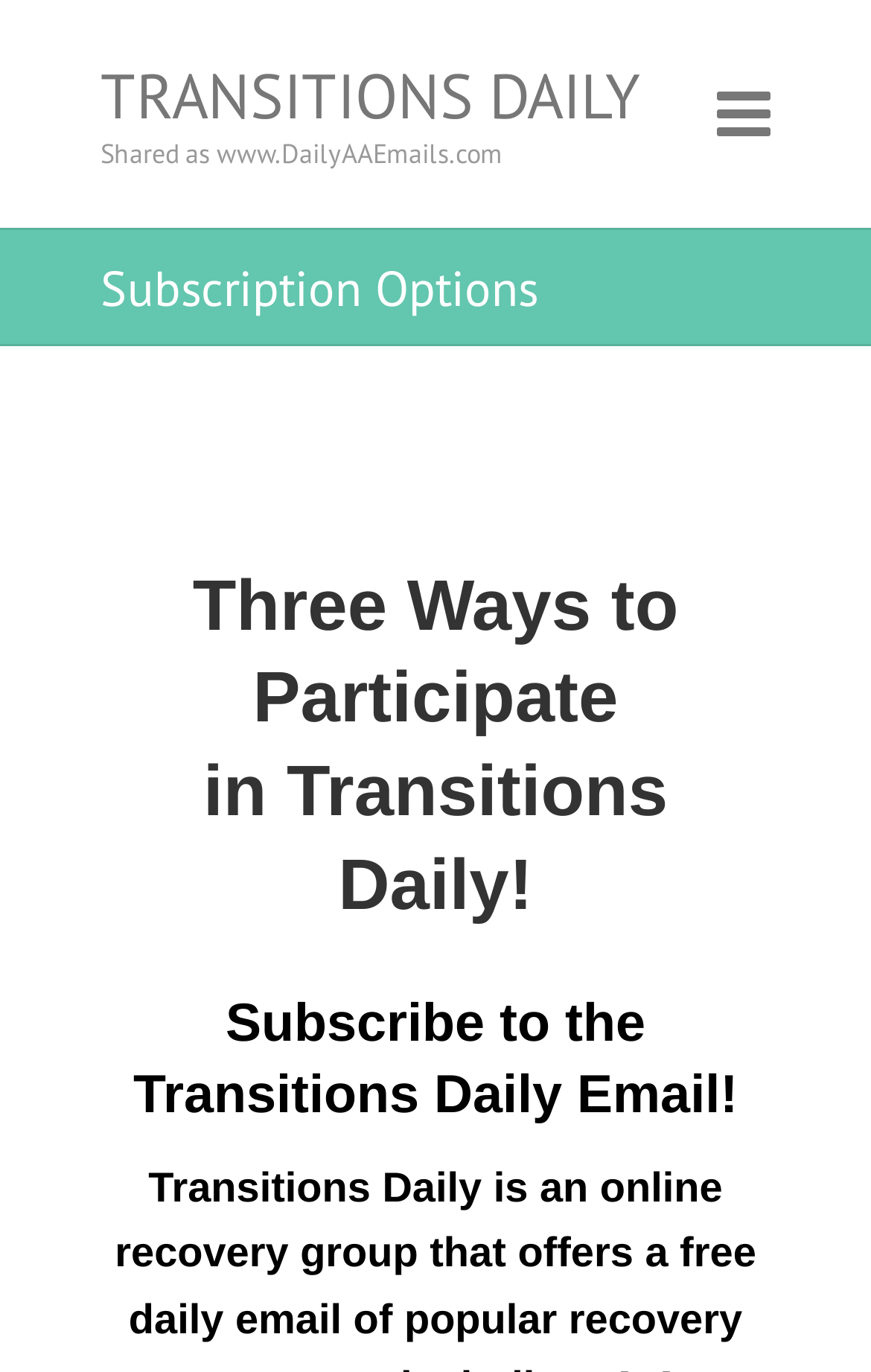What is the second option to participate in Transitions Daily? Based on the image, give a response in one word or a short phrase.

Subscribe to the Transitions Daily Email